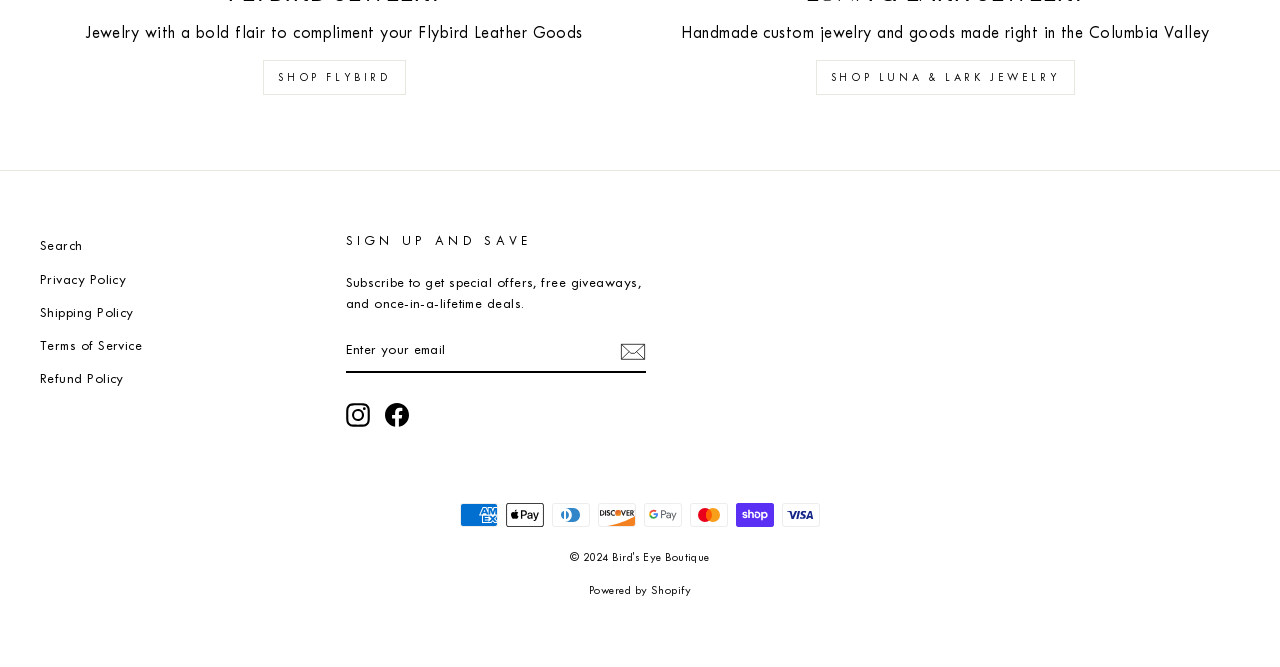Please identify the bounding box coordinates of the region to click in order to complete the task: "Submit". The coordinates must be four float numbers between 0 and 1, specified as [left, top, right, bottom].

None